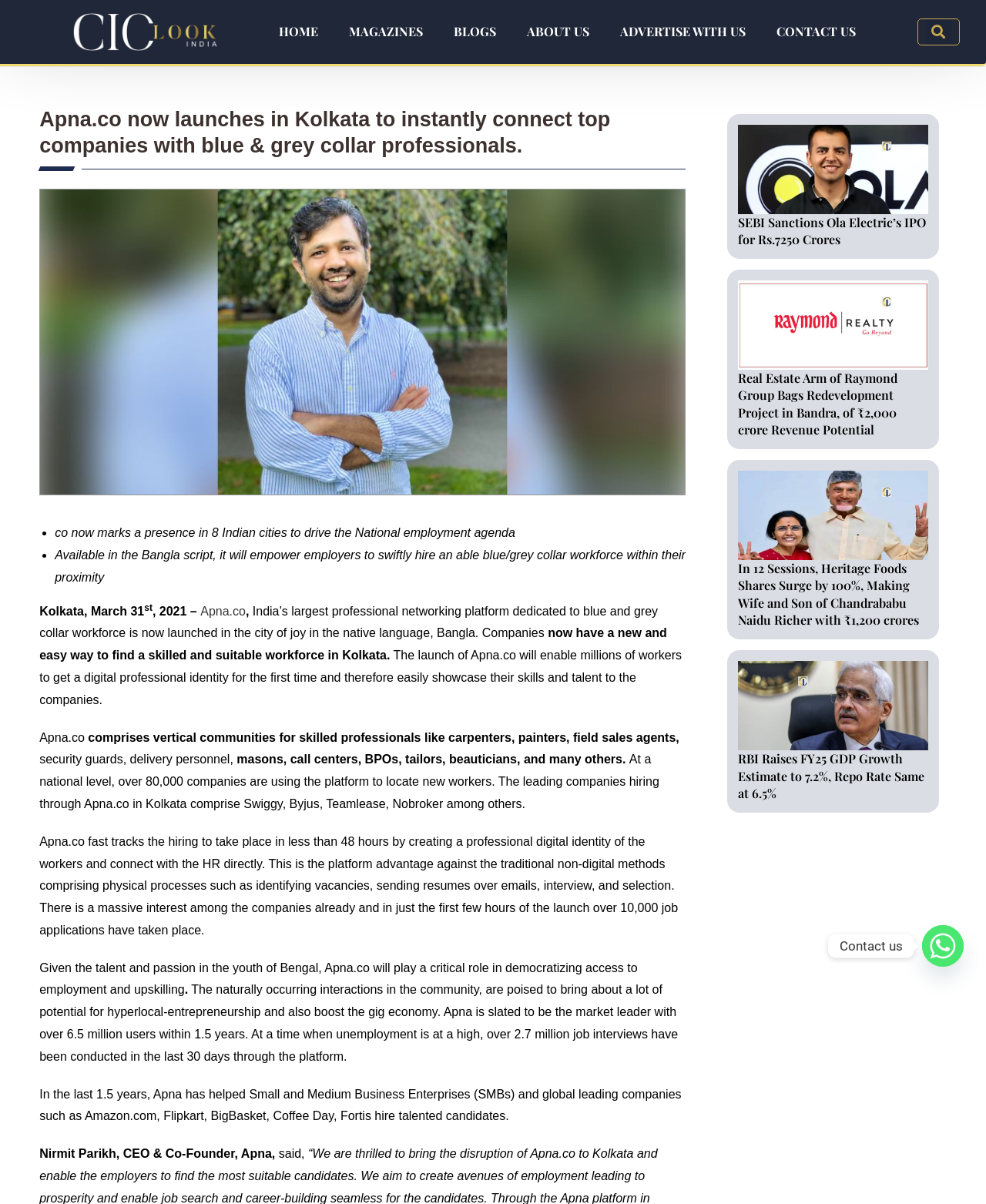Please identify the bounding box coordinates of the region to click in order to complete the given instruction: "Read the article about Ola Electric". The coordinates should be four float numbers between 0 and 1, i.e., [left, top, right, bottom].

[0.749, 0.103, 0.941, 0.178]